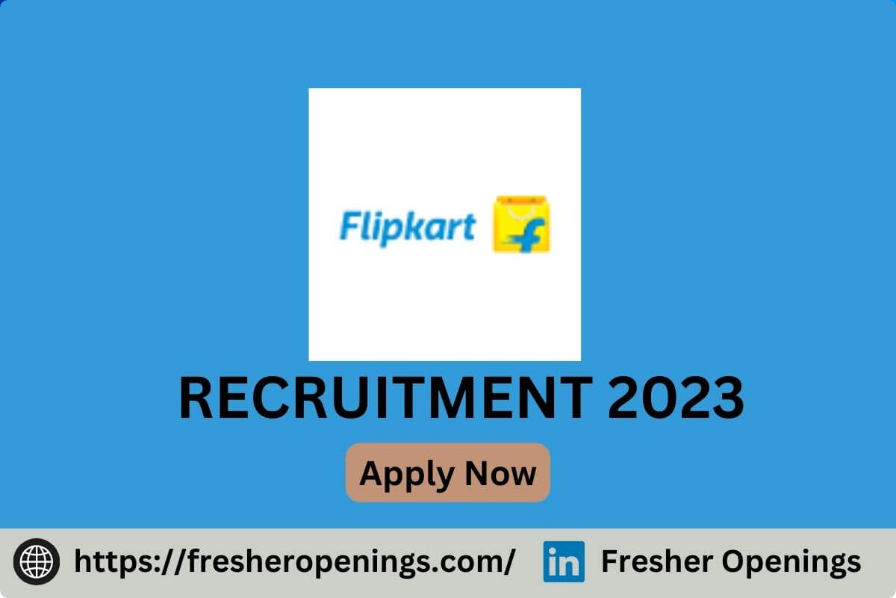What is the text below the Flipkart logo?
Observe the image and answer the question with a one-word or short phrase response.

RECRUITMENT 2023